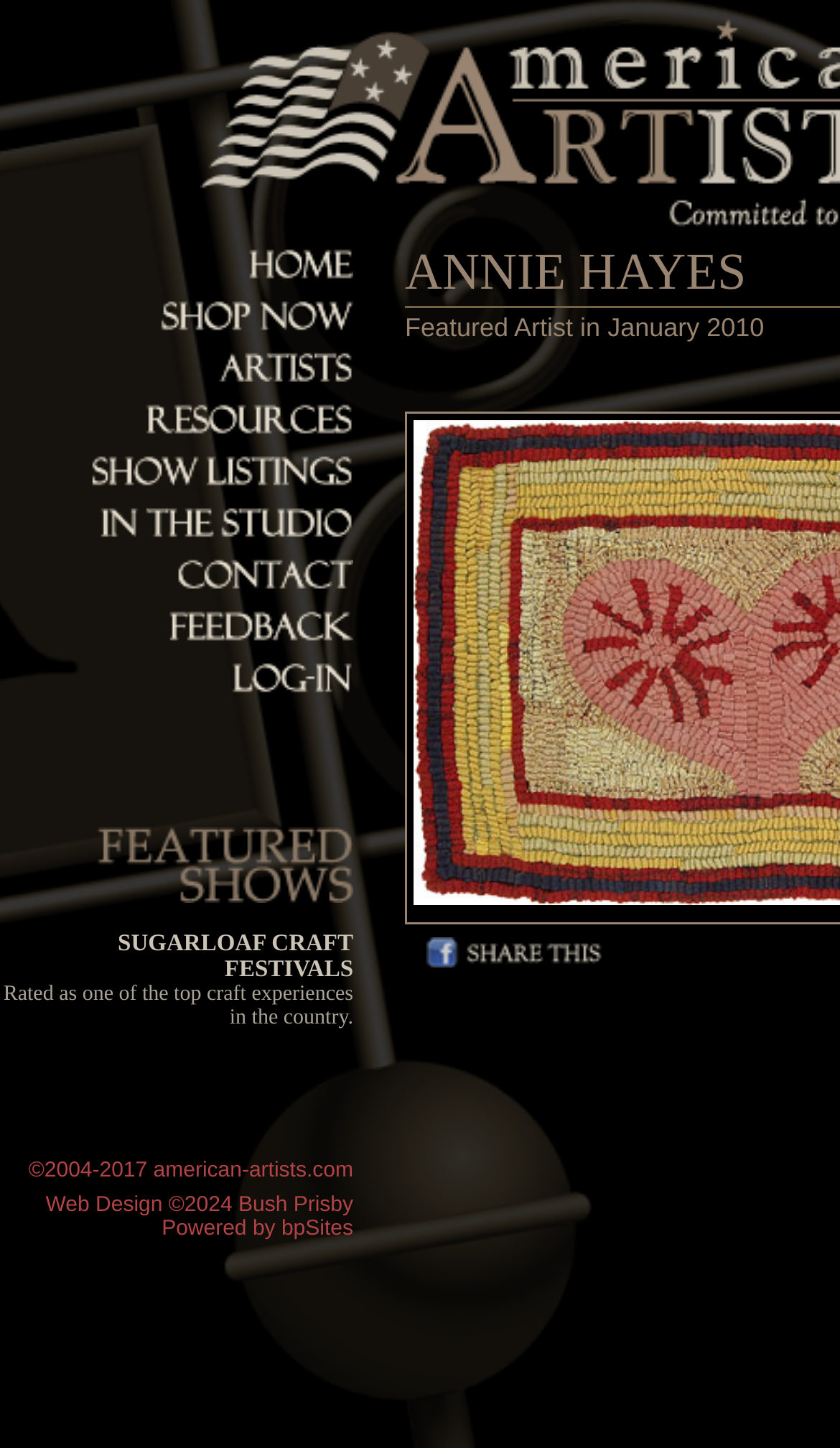What is the copyright year range?
Using the information from the image, give a concise answer in one word or a short phrase.

2004-2017